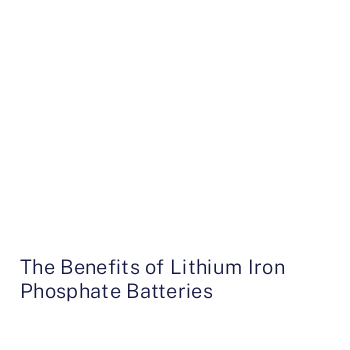Describe the image with as much detail as possible.

The image features the title "The Benefits of Lithium Iron Phosphate Batteries," which suggests that it accompanies an article exploring the advantages of this particular type of battery technology. Positioned prominently, the title captures the focus on lithium iron phosphate batteries, likely highlighting their applications, performance characteristics, and potential environmental benefits. This content is part of a broader discussion on energy solutions, catering to readers interested in sustainable technology and battery innovations. The clean and minimalist design accentuates the informative nature of the article, inviting readers to delve deeper into the topic.